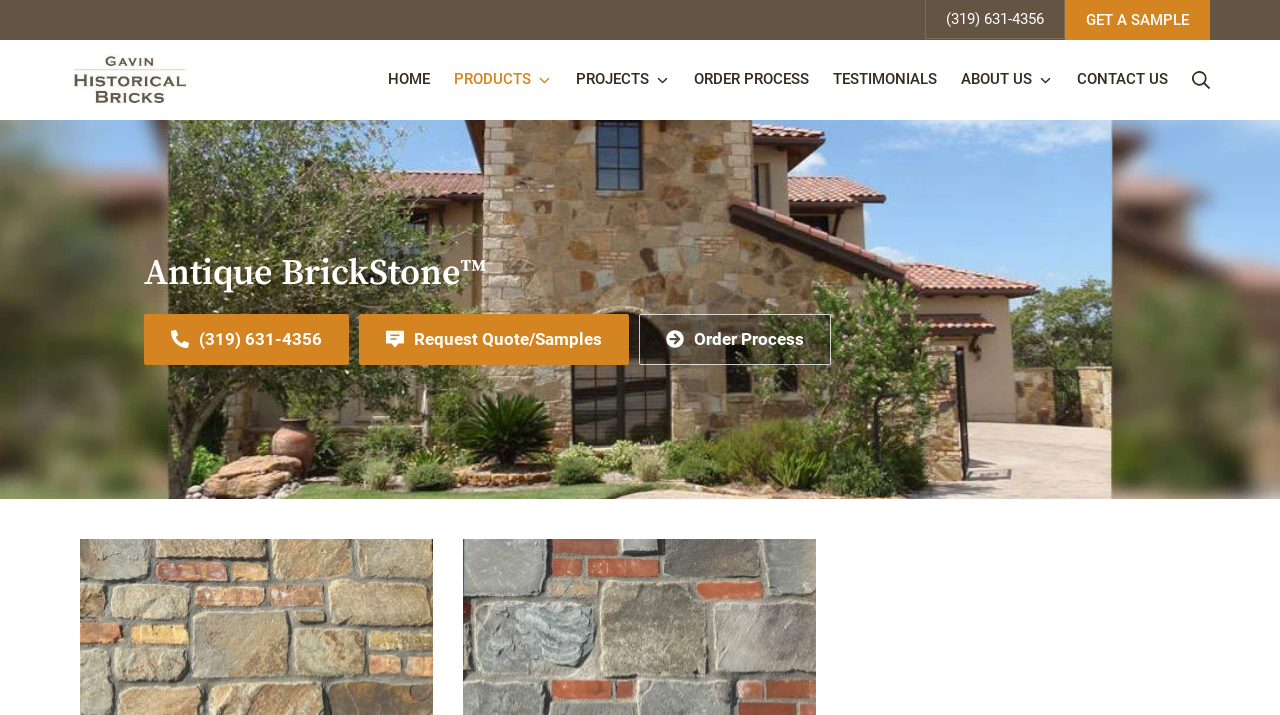What is the purpose of the 'GET A SAMPLE' button?
Give a one-word or short-phrase answer derived from the screenshot.

To request a sample